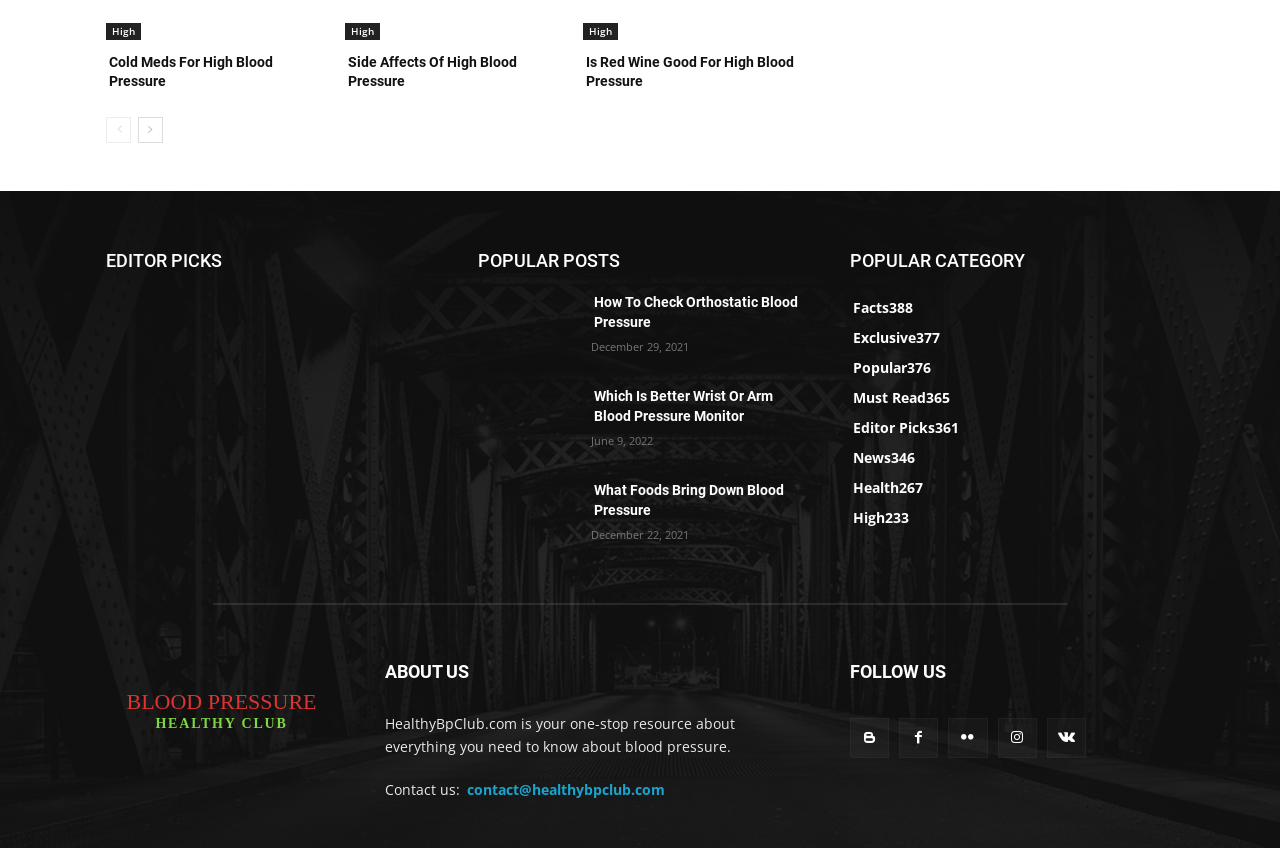Identify the bounding box coordinates for the UI element described as follows: "BLOOD PRESSUREHEALTHY CLUB". Ensure the coordinates are four float numbers between 0 and 1, formatted as [left, top, right, bottom].

[0.083, 0.81, 0.263, 0.857]